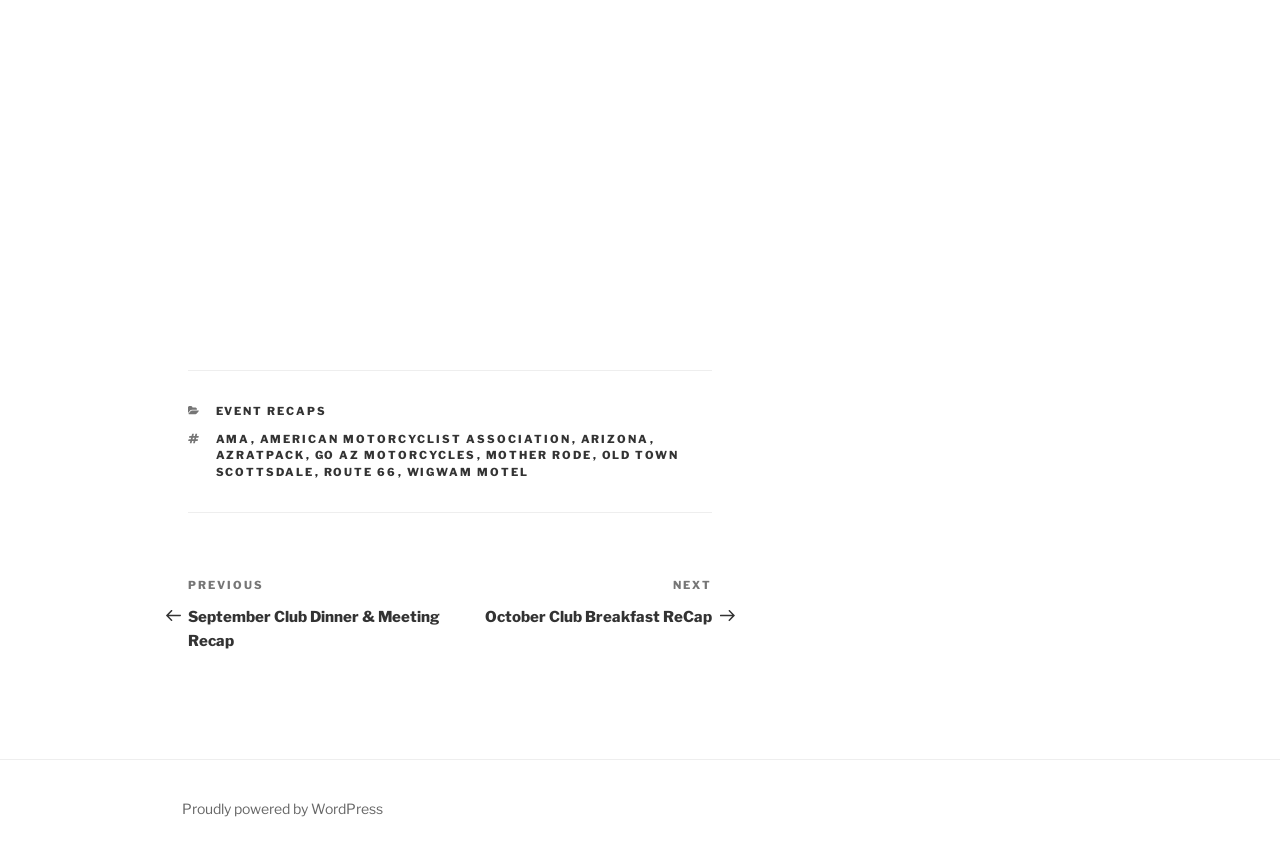Identify the bounding box of the UI component described as: "route 66".

[0.253, 0.544, 0.311, 0.56]